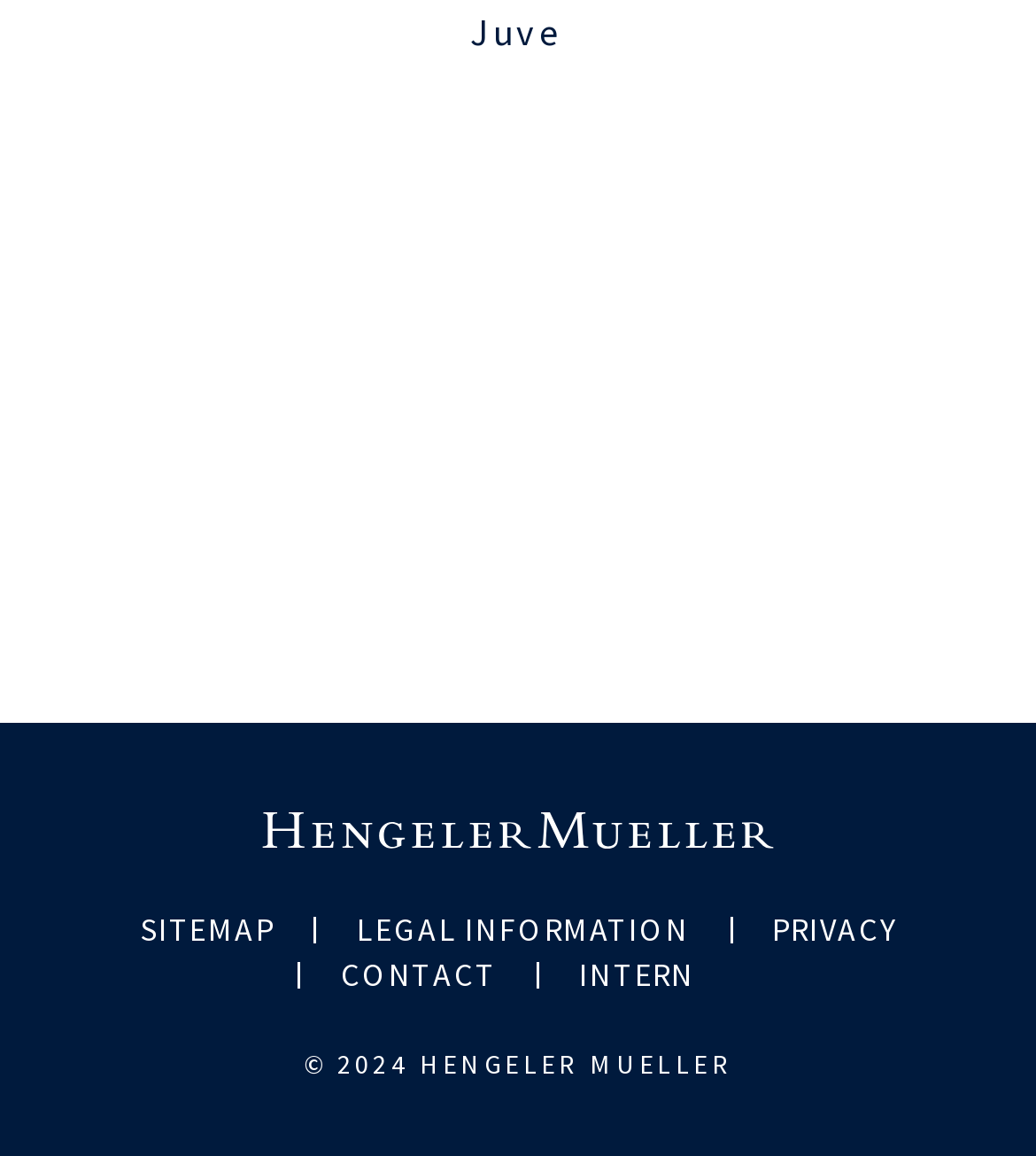Can you find the bounding box coordinates for the UI element given this description: "Privacy"? Provide the coordinates as four float numbers between 0 and 1: [left, top, right, bottom].

[0.745, 0.787, 0.865, 0.822]